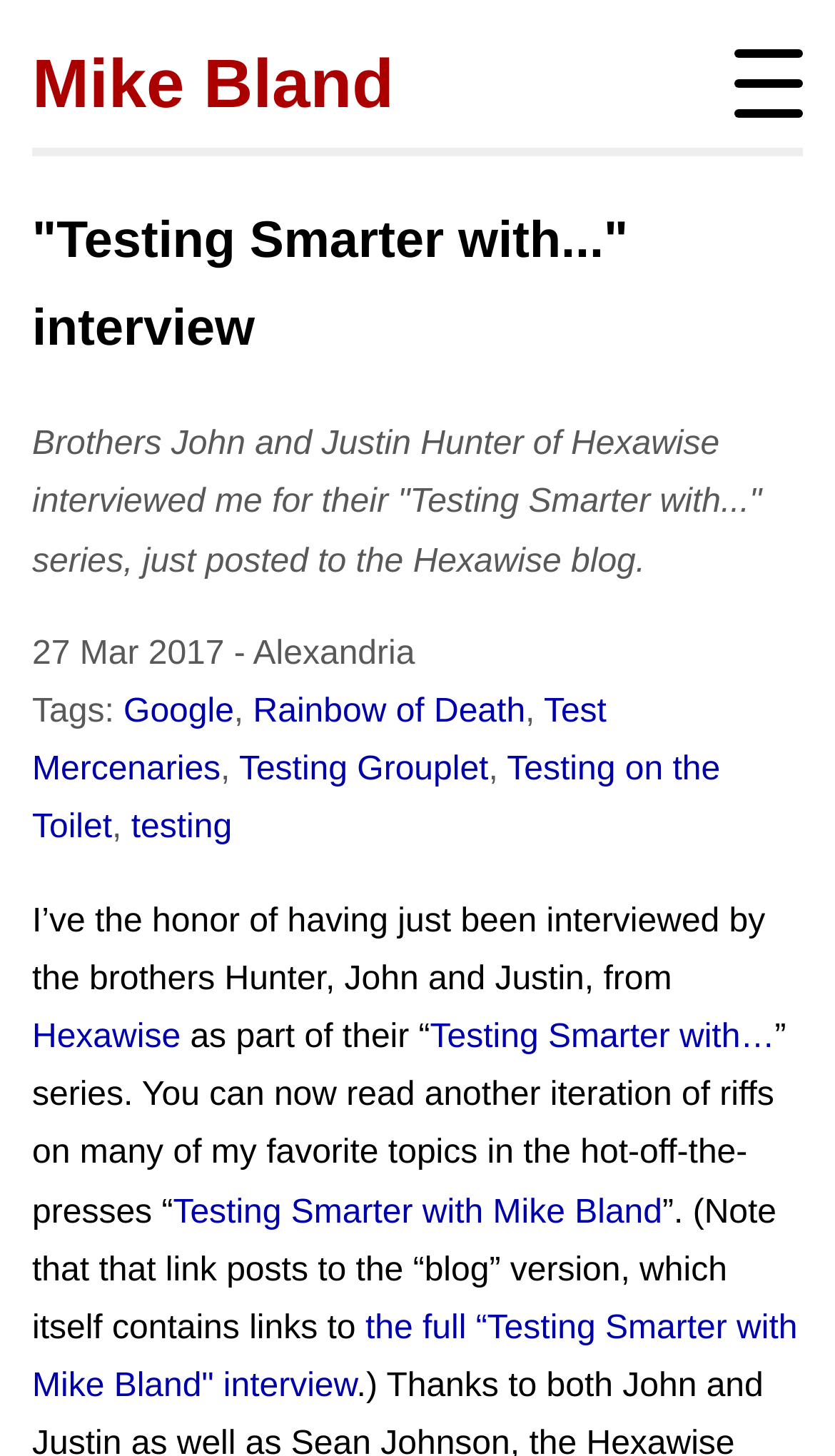What is the name of the person being interviewed?
Look at the screenshot and respond with a single word or phrase.

Mike Bland